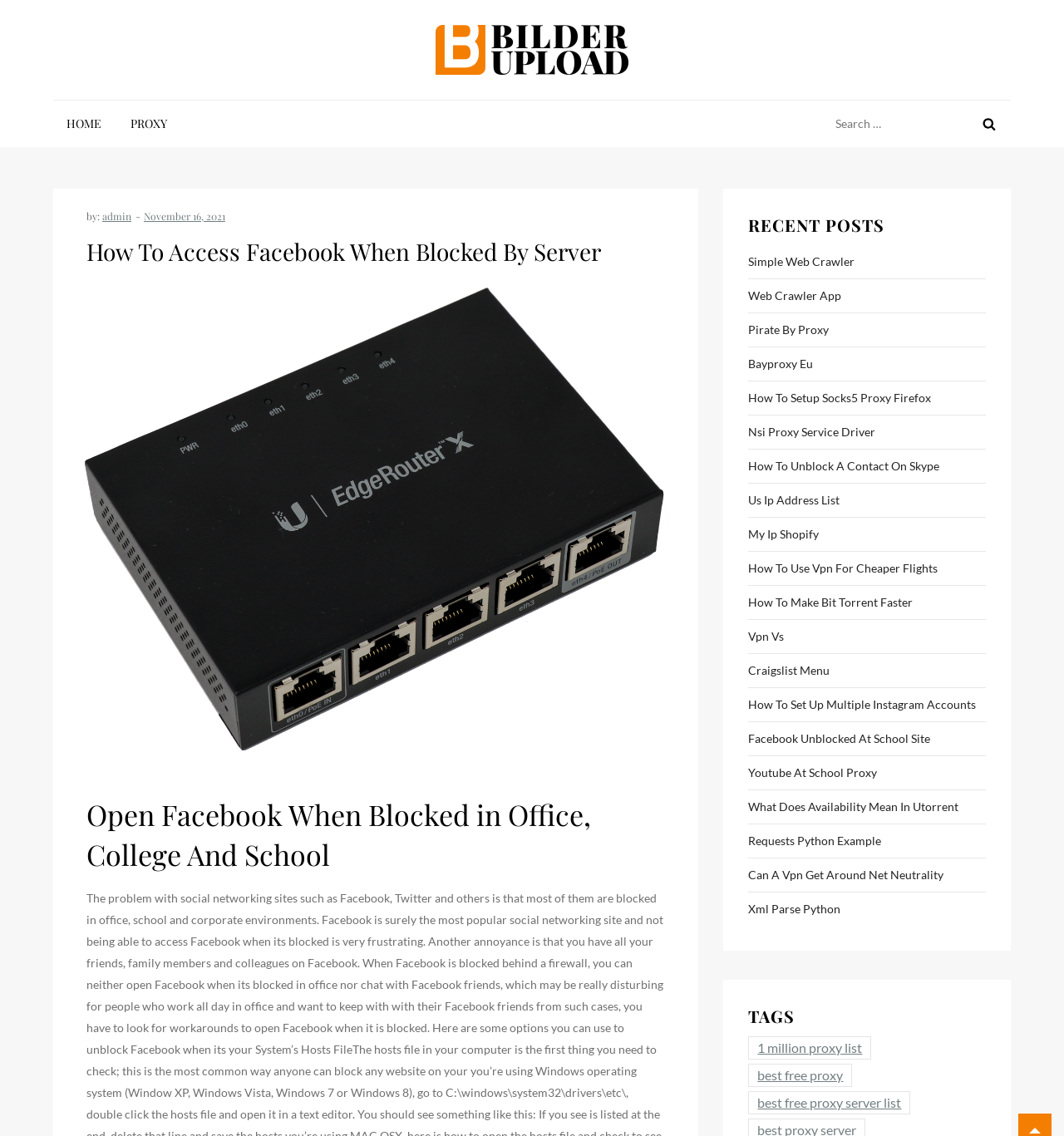Locate the bounding box coordinates of the clickable part needed for the task: "view previous article".

None